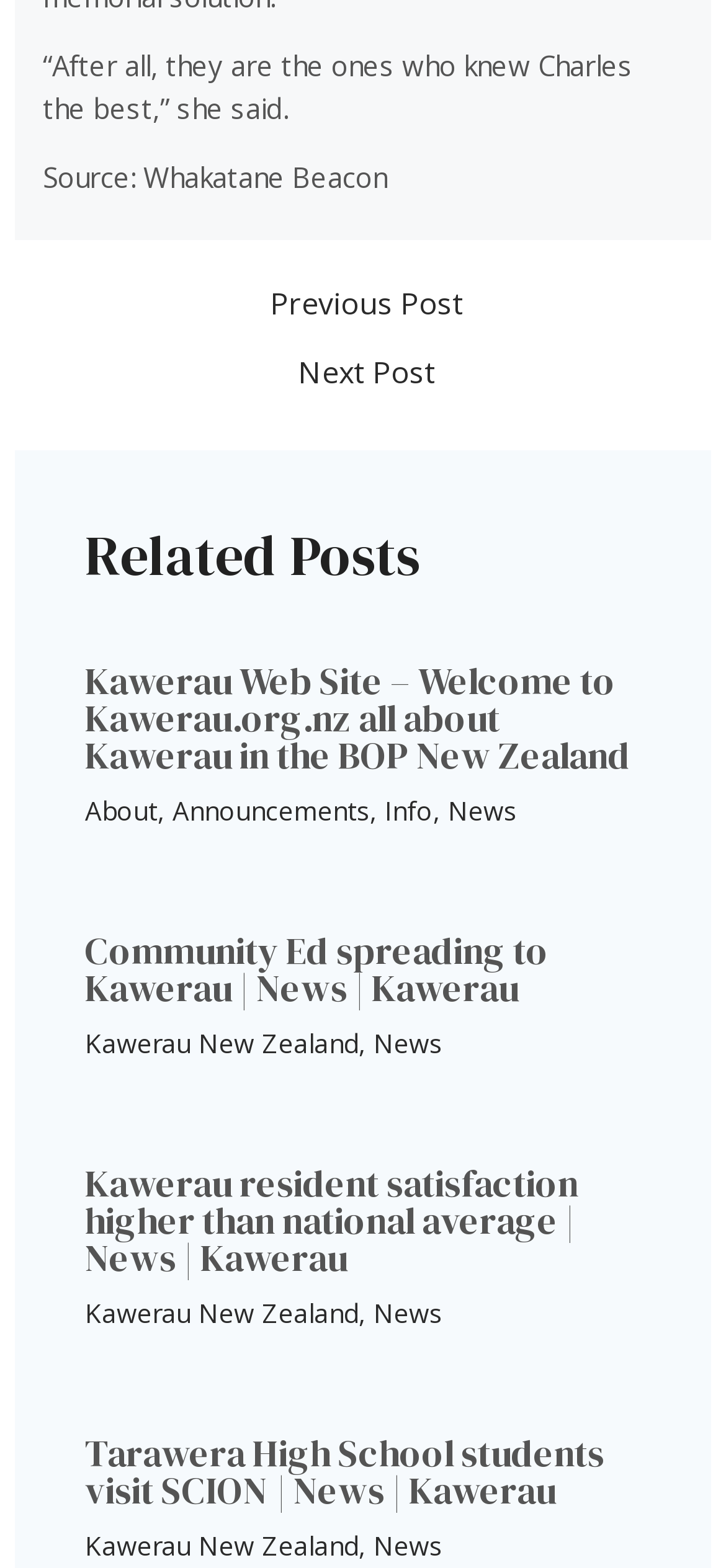Identify the bounding box coordinates of the area that should be clicked in order to complete the given instruction: "Click on 'Next Post'". The bounding box coordinates should be four float numbers between 0 and 1, i.e., [left, top, right, bottom].

[0.026, 0.228, 0.984, 0.247]